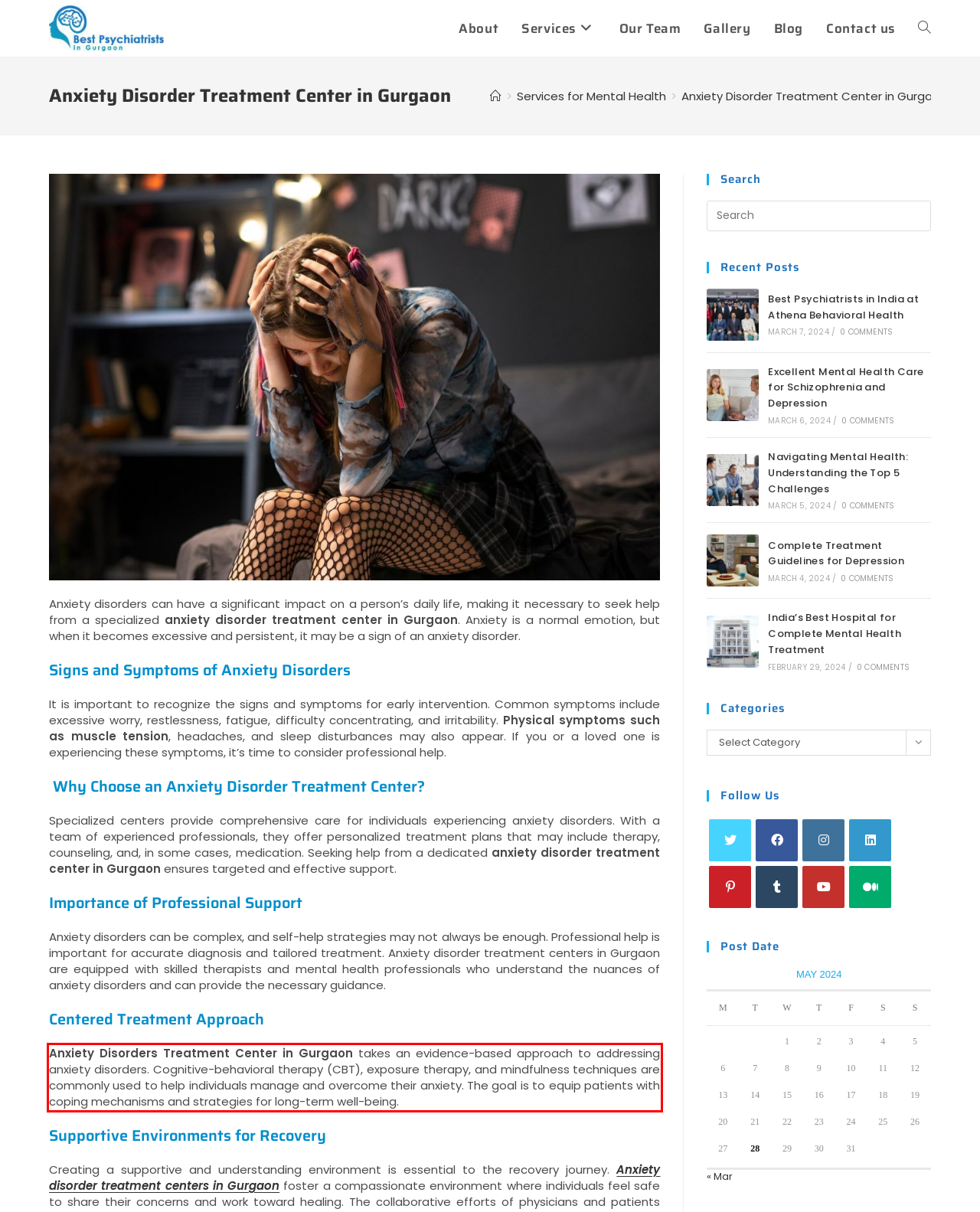Using the provided webpage screenshot, identify and read the text within the red rectangle bounding box.

Anxiety Disorders Treatment Center in Gurgaon takes an evidence-based approach to addressing anxiety disorders. Cognitive-behavioral therapy (CBT), exposure therapy, and mindfulness techniques are commonly used to help individuals manage and overcome their anxiety. The goal is to equip patients with coping mechanisms and strategies for long-term well-being.